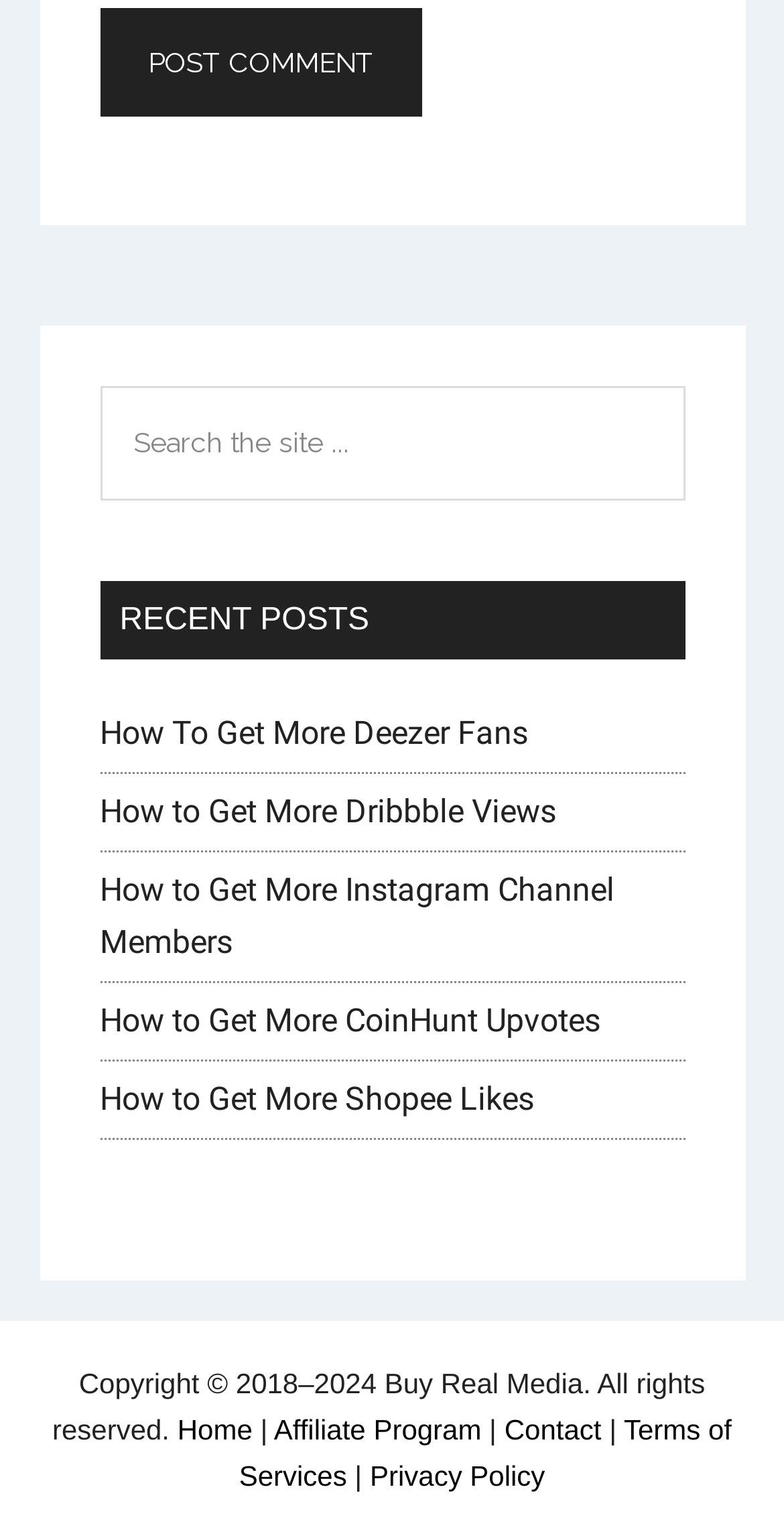Determine the bounding box coordinates of the clickable element to achieve the following action: 'Contact us'. Provide the coordinates as four float values between 0 and 1, formatted as [left, top, right, bottom].

[0.643, 0.918, 0.767, 0.939]